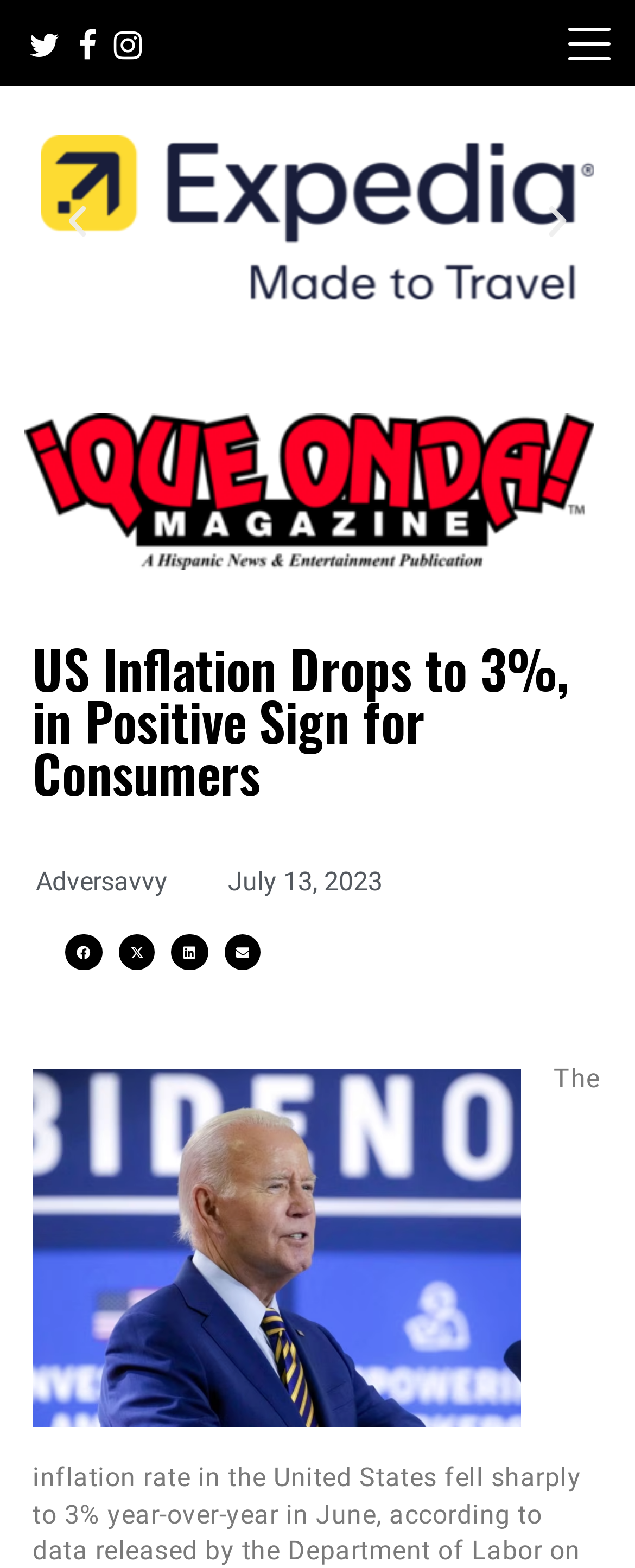Refer to the image and provide an in-depth answer to the question: 
What is the name of the magazine?

I found the name of the magazine by looking at the text '¡Que Onda Magazine!' which is located at the top of the webpage and is also associated with an image logo.